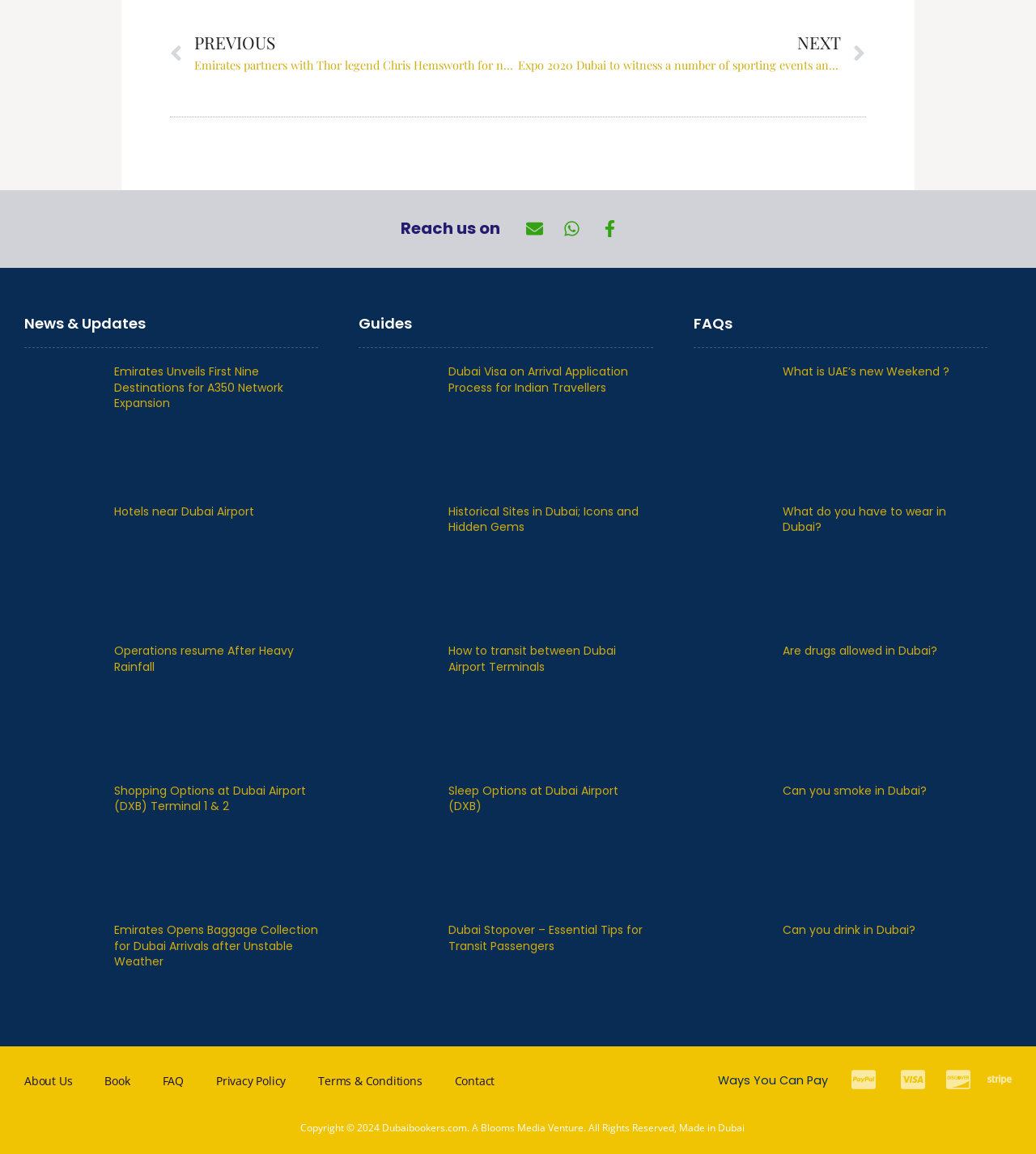Please reply to the following question using a single word or phrase: 
What is the last FAQ question?

Can you drink in Dubai?